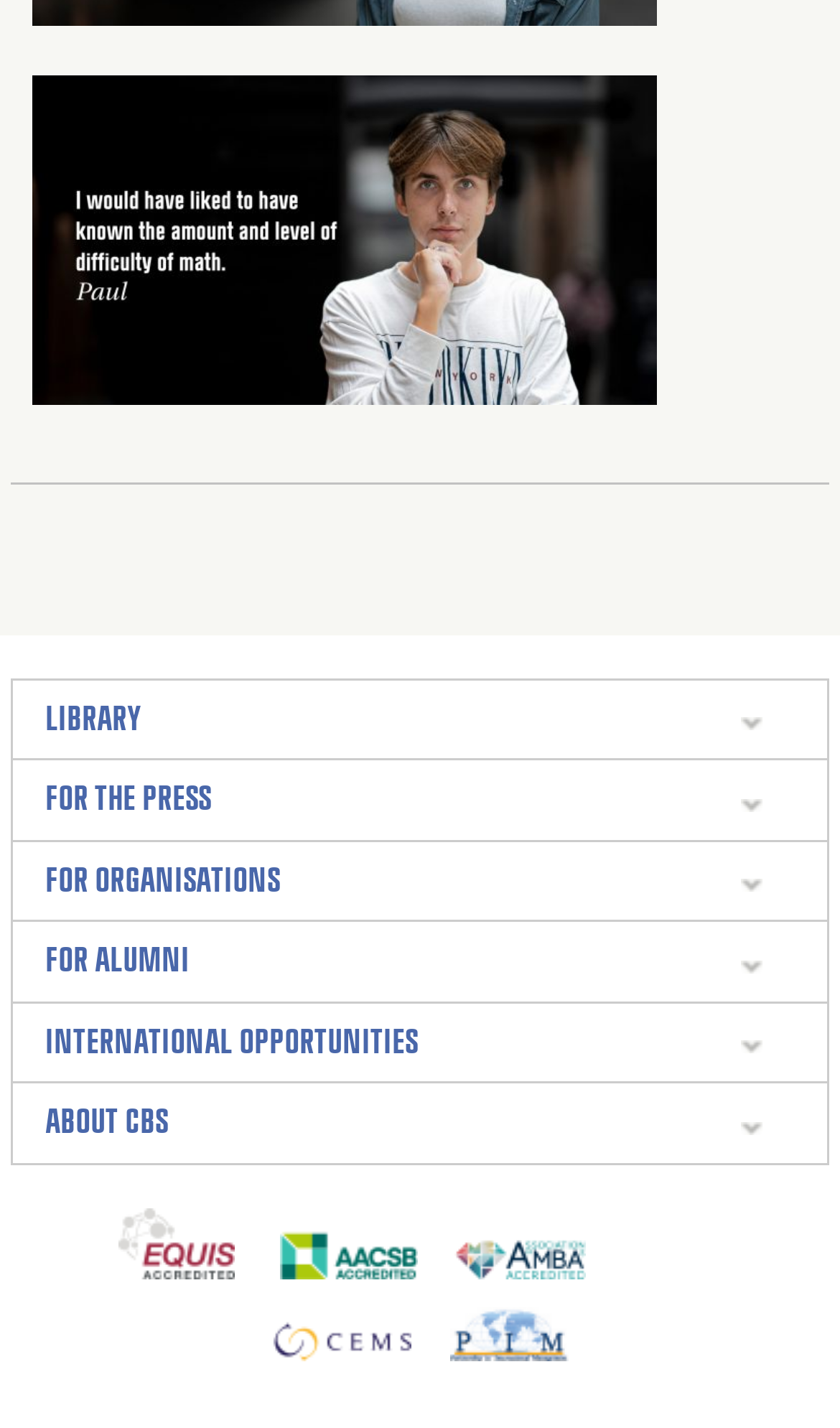Please find the bounding box for the UI element described by: "adhuart@orange.fr".

None